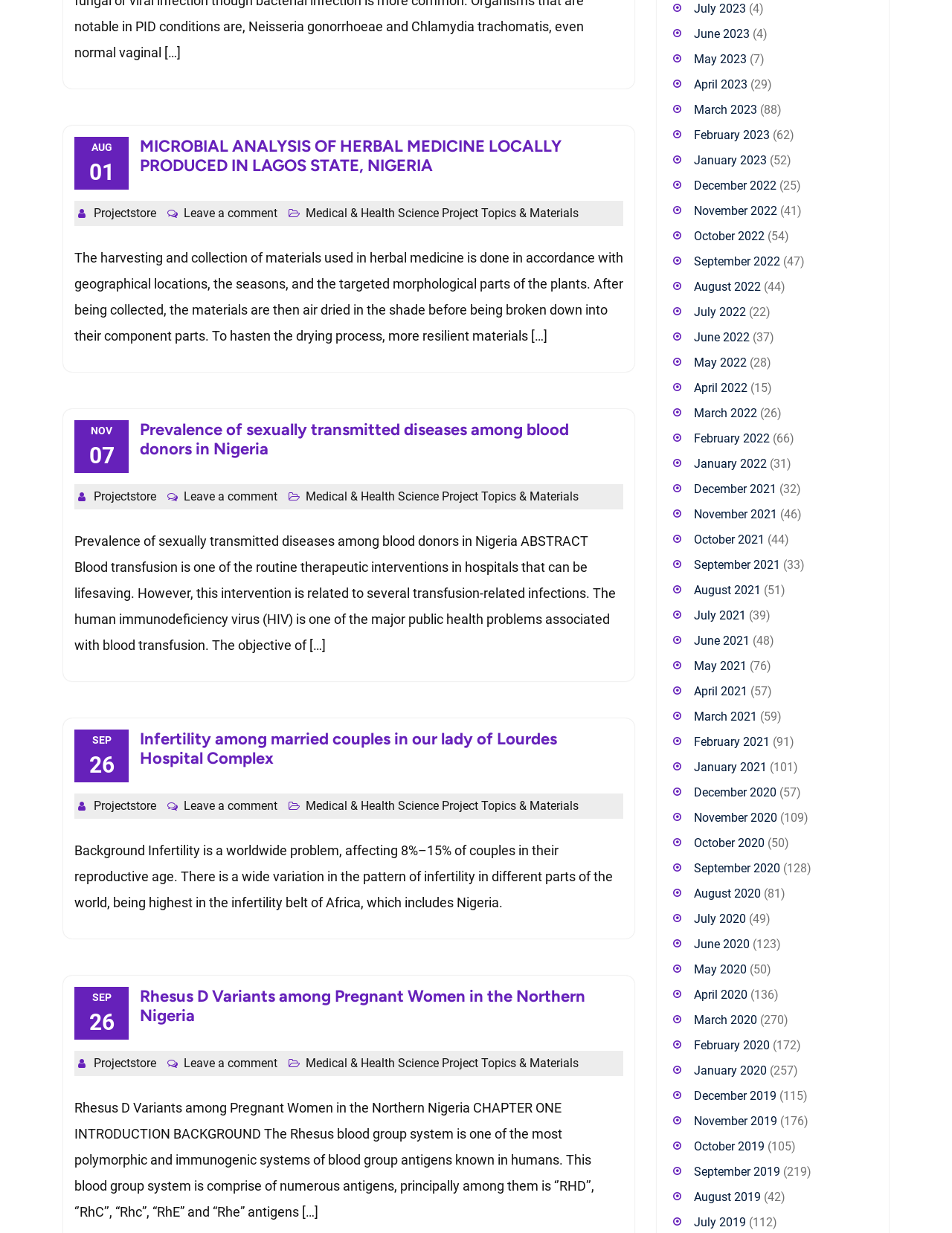Identify the bounding box coordinates for the UI element described as: "Epoch".

None